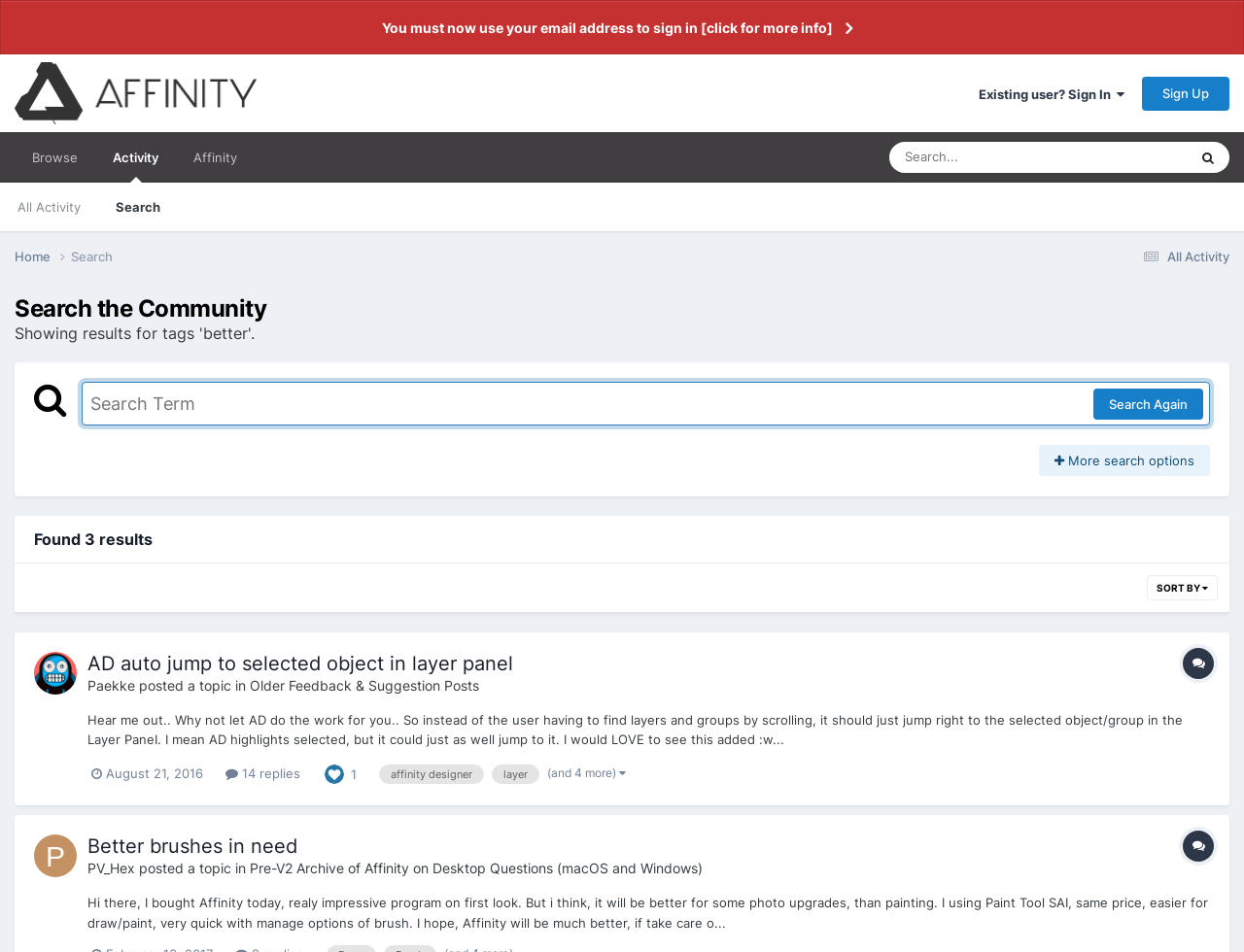Please specify the bounding box coordinates of the clickable region to carry out the following instruction: "Search for a term". The coordinates should be four float numbers between 0 and 1, in the format [left, top, right, bottom].

[0.066, 0.401, 0.973, 0.447]